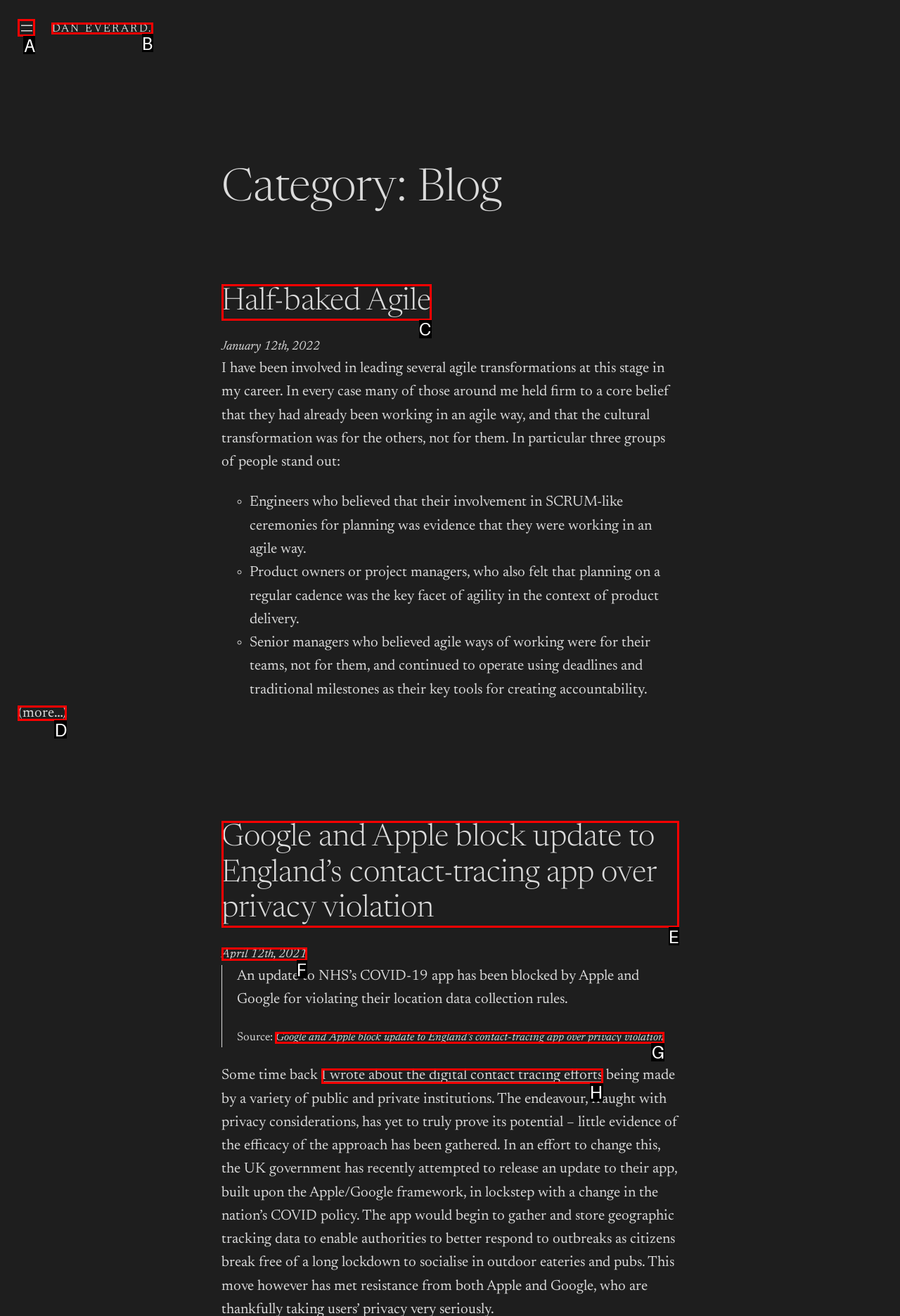Pick the HTML element that corresponds to the description: Dan Everard.
Answer with the letter of the correct option from the given choices directly.

B